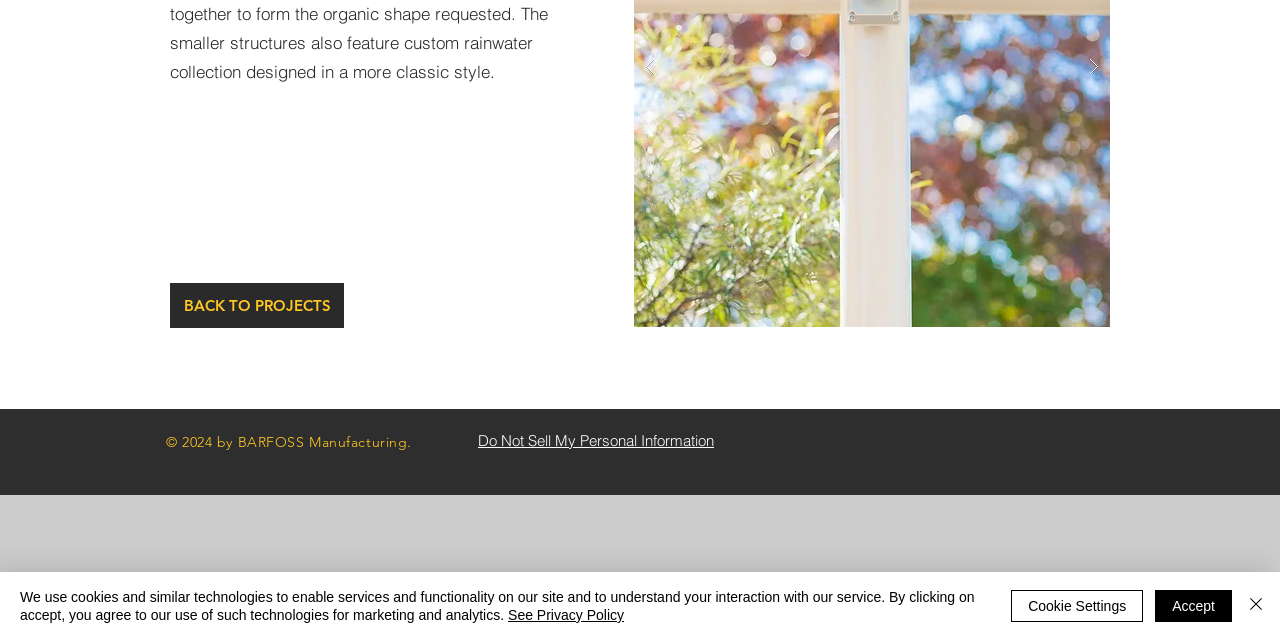Provide the bounding box coordinates of the UI element this sentence describes: "Cookie Settings".

[0.79, 0.922, 0.893, 0.972]